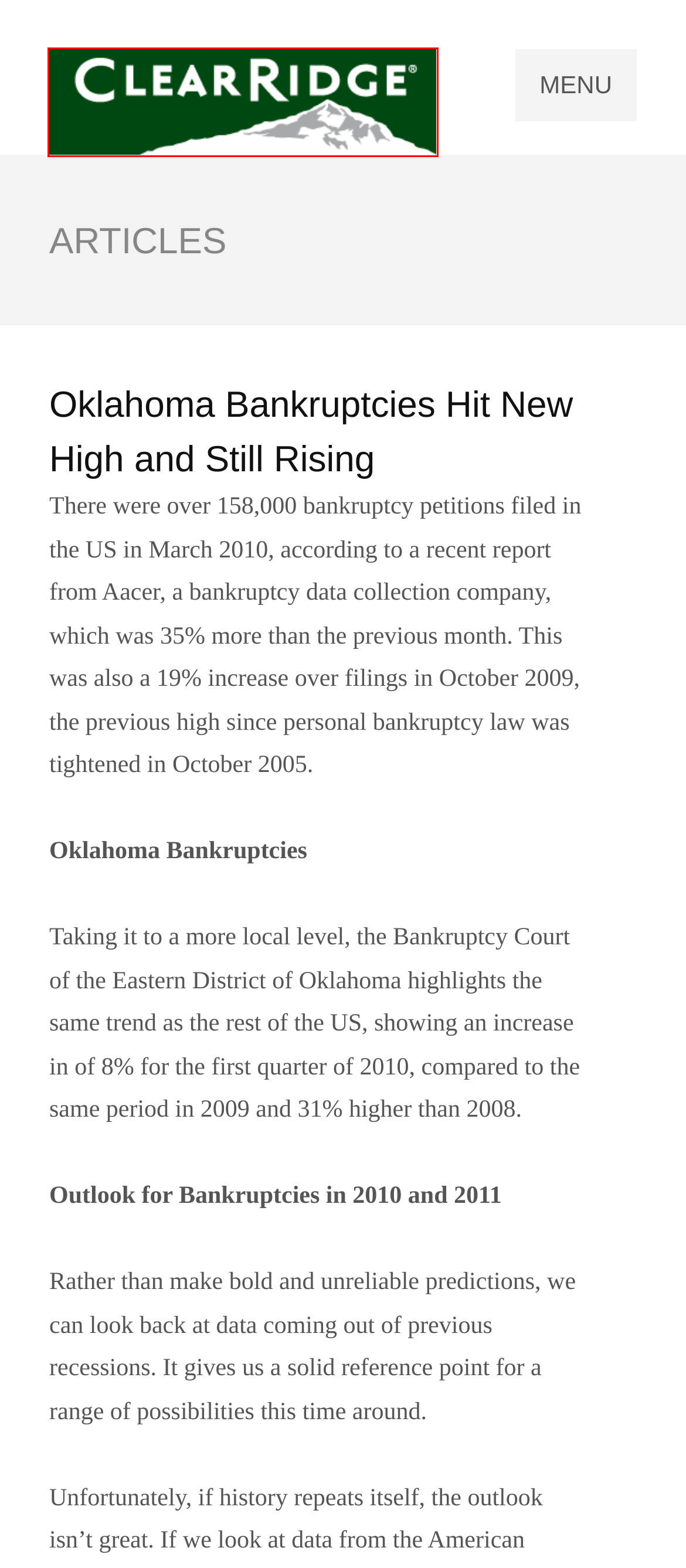You are provided with a screenshot of a webpage containing a red rectangle bounding box. Identify the webpage description that best matches the new webpage after the element in the bounding box is clicked. Here are the potential descriptions:
A. transaction Archives - ClearRidge
B. virginia Archives - ClearRidge
C. individuals Archives - ClearRidge
D. ClearRidge - M&A, Investments Bankers and Business Advisors
E. MRO Archives - ClearRidge
F. Senate Archives - ClearRidge
G. Missouri Archives - ClearRidge
H. First Wave MRO Archives - ClearRidge

D